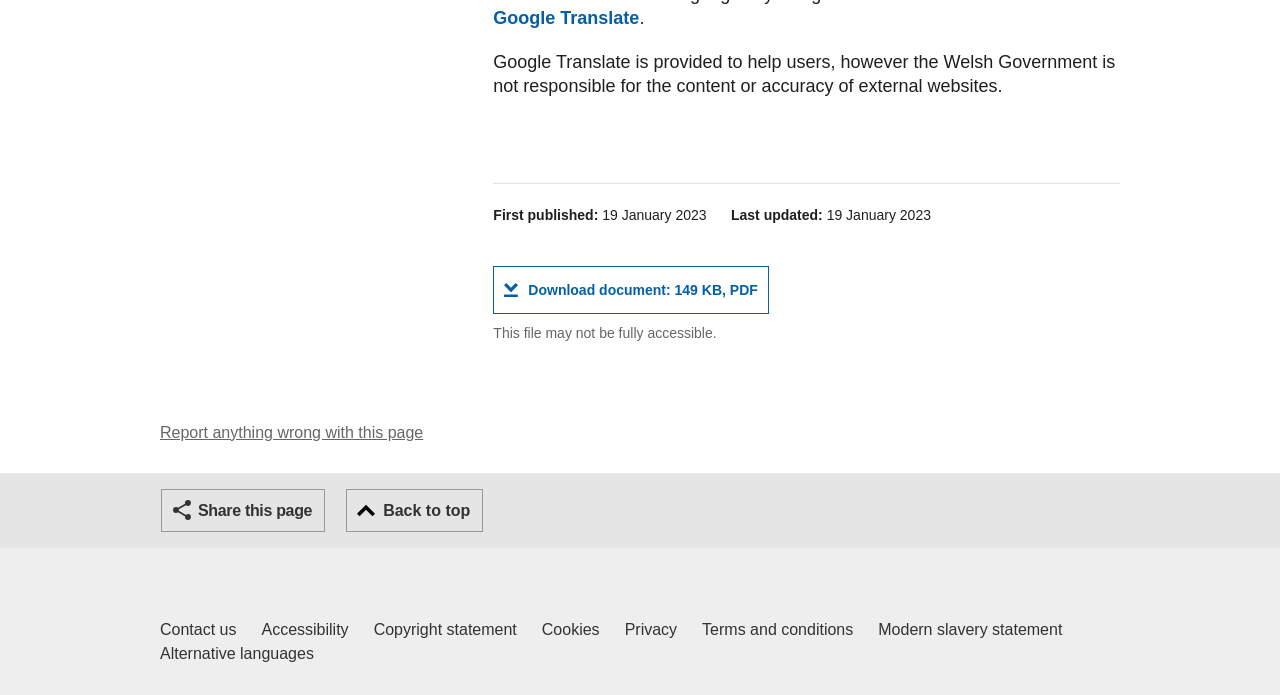With reference to the image, please provide a detailed answer to the following question: What is the date of last update?

I found the answer by looking at the static text elements with the text 'Last updated:' and '19 January 2023' which indicate the date of last update.